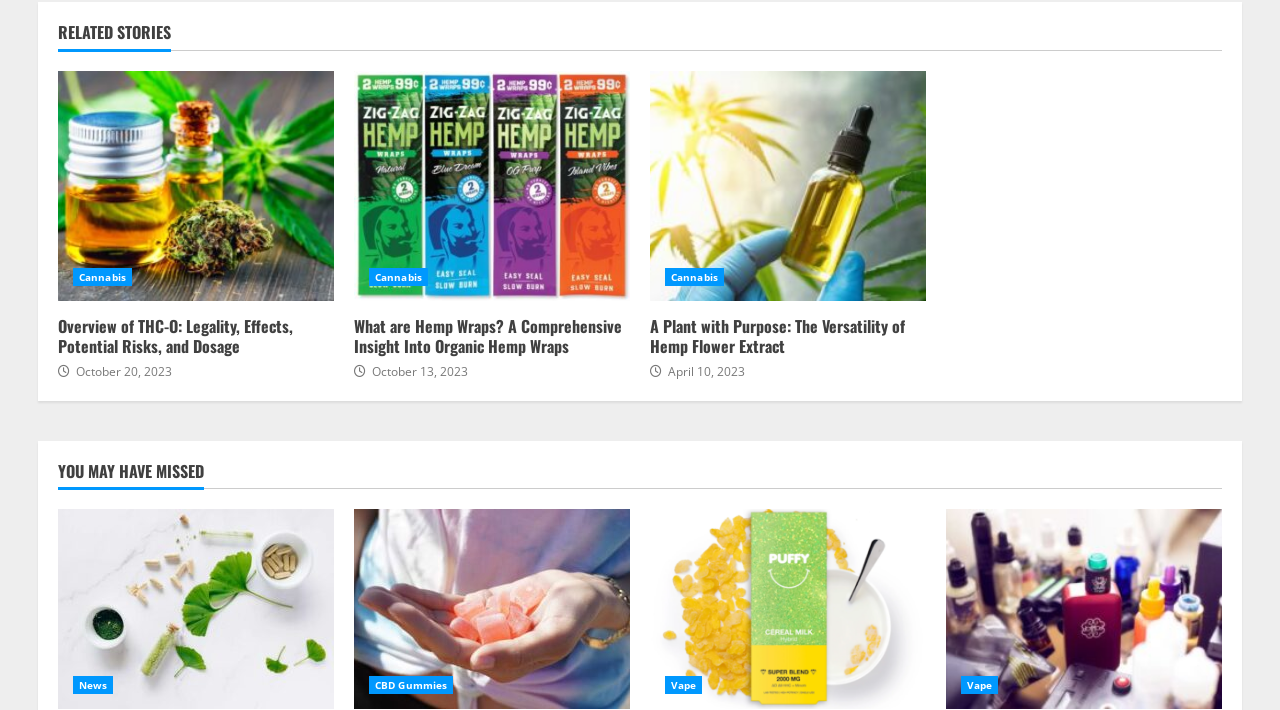Provide a short answer to the following question with just one word or phrase: What category does the article 'Choosing Calm: The Delta 8 Gummies Guide for Stress Relief' belong to?

CBD Gummies